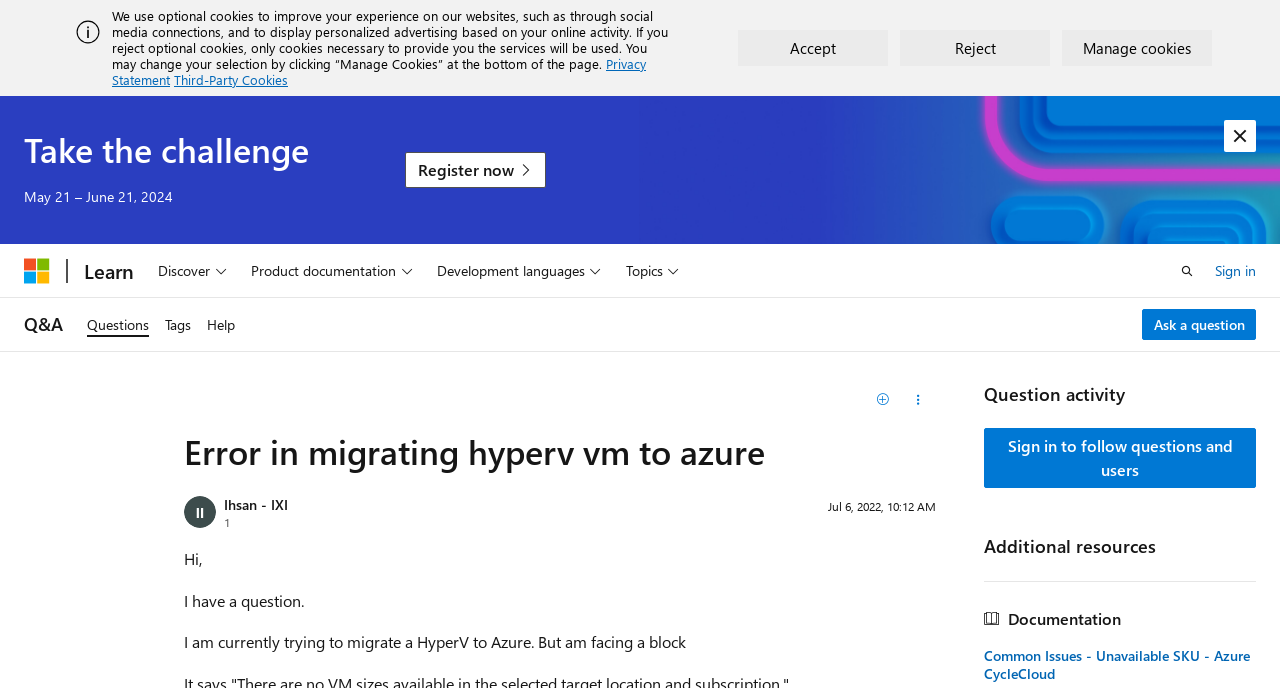What is the reputation points of the user Ihsan - IXI?
Please use the image to provide an in-depth answer to the question.

The webpage mentions the user Ihsan - IXI, but it does not specify the exact reputation points. It only shows a generic 'Reputation points' label.